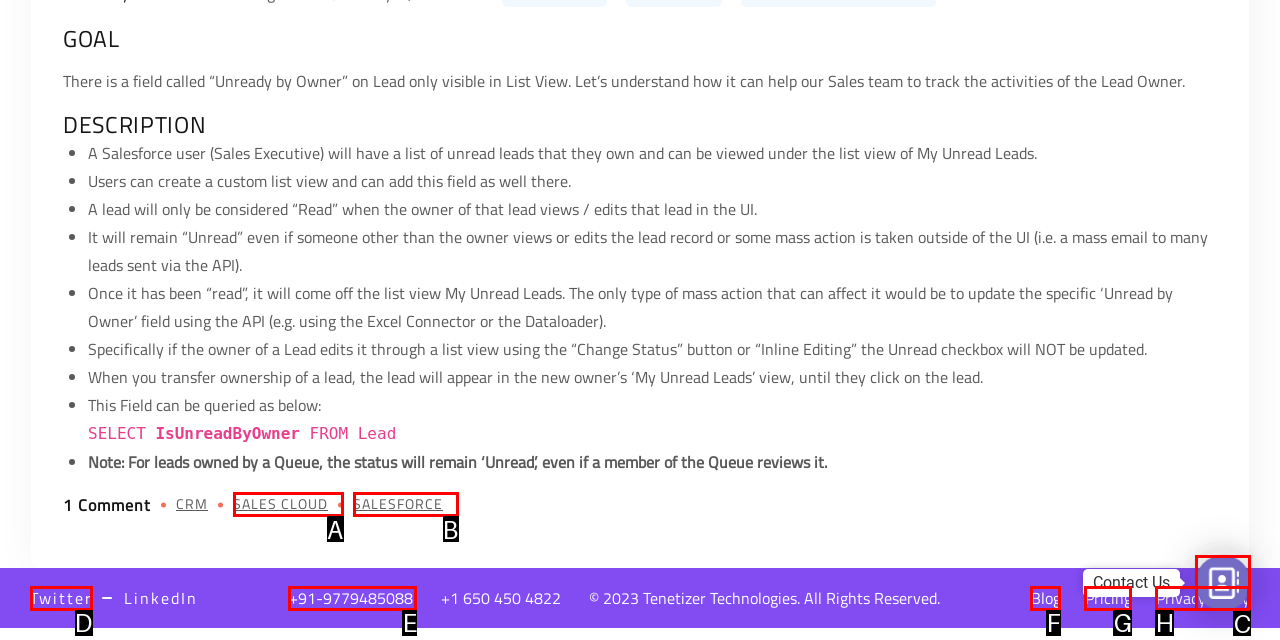Identify which HTML element matches the description: Sales Cloud. Answer with the correct option's letter.

A